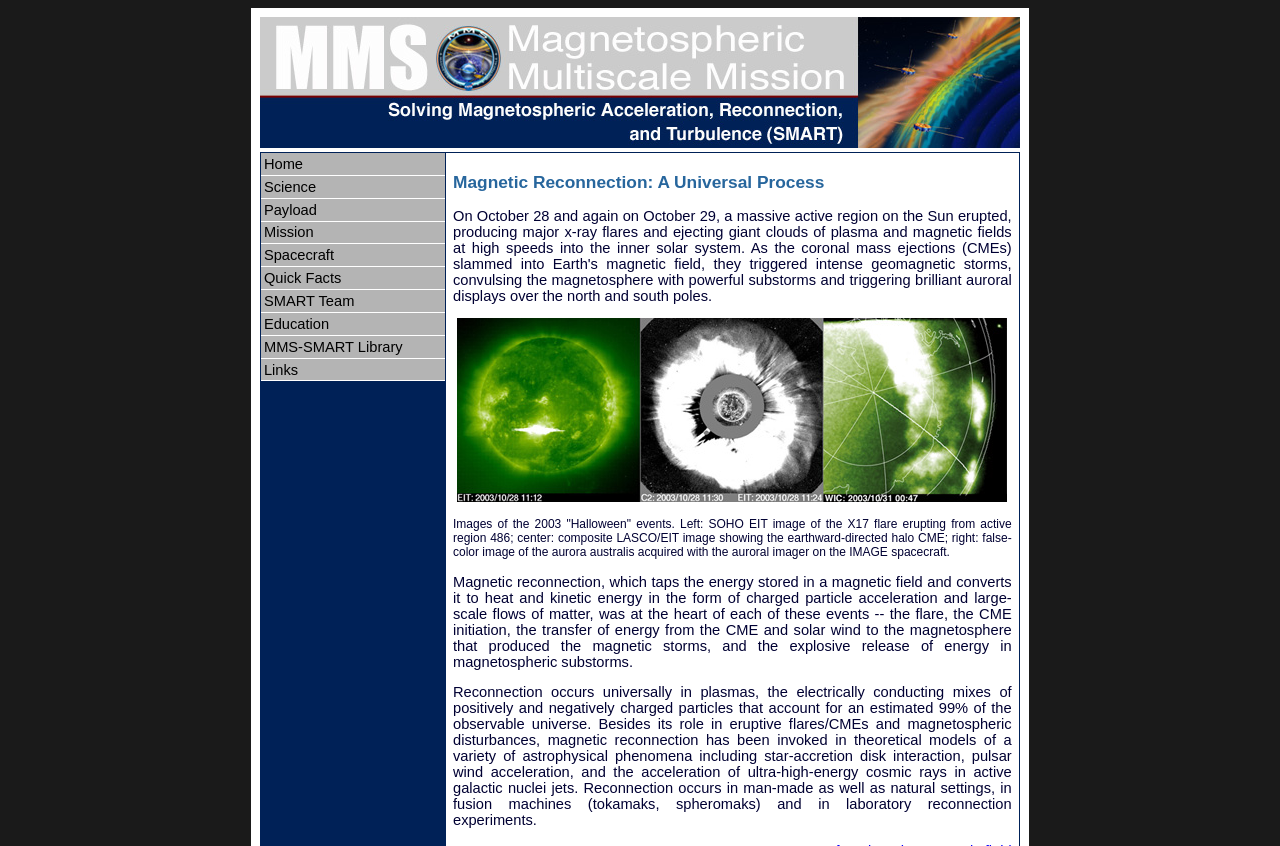Please find the bounding box coordinates of the element that needs to be clicked to perform the following instruction: "Click on the Home link". The bounding box coordinates should be four float numbers between 0 and 1, represented as [left, top, right, bottom].

[0.204, 0.181, 0.347, 0.208]